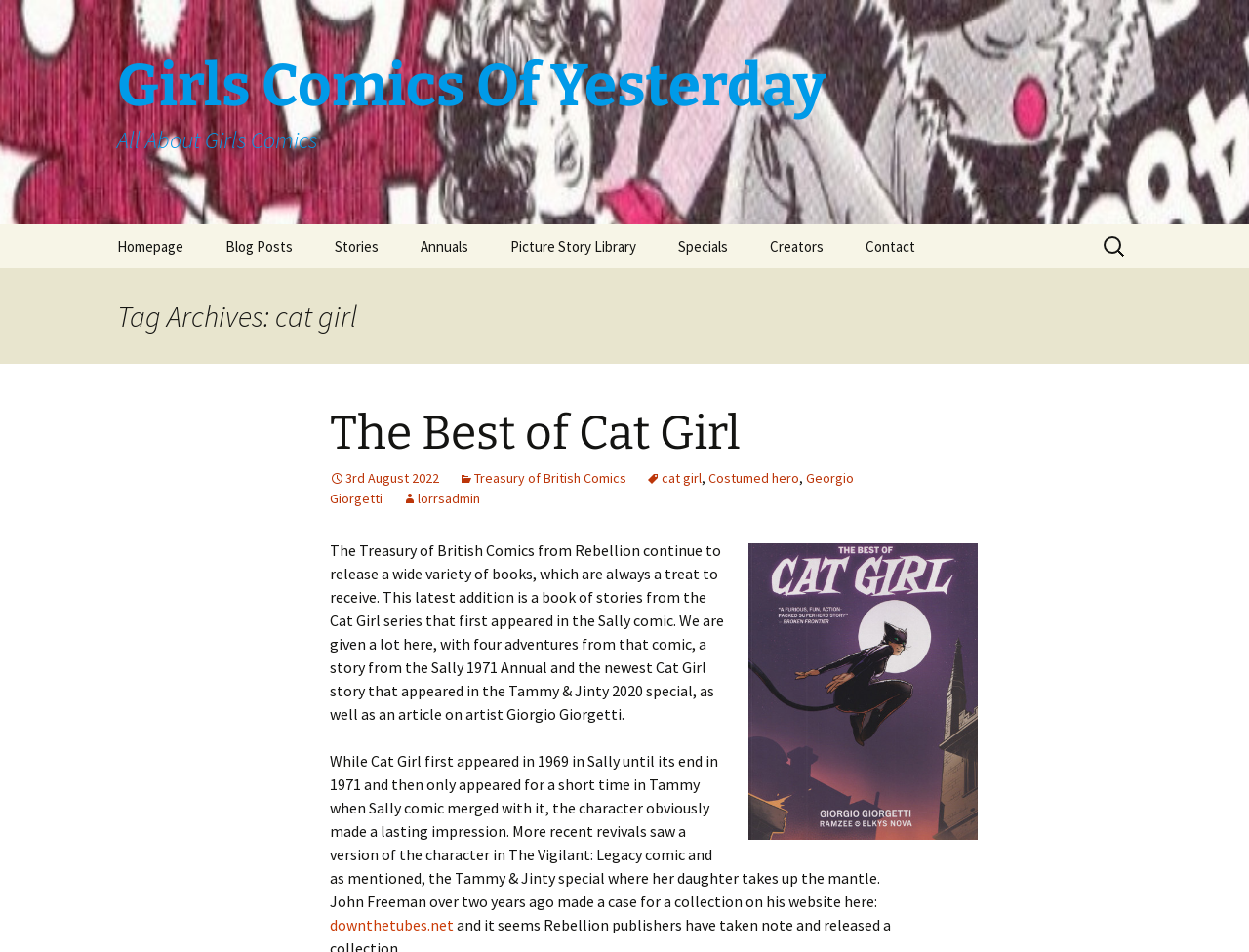Identify the bounding box coordinates for the region of the element that should be clicked to carry out the instruction: "Search for something". The bounding box coordinates should be four float numbers between 0 and 1, i.e., [left, top, right, bottom].

[0.88, 0.237, 0.906, 0.281]